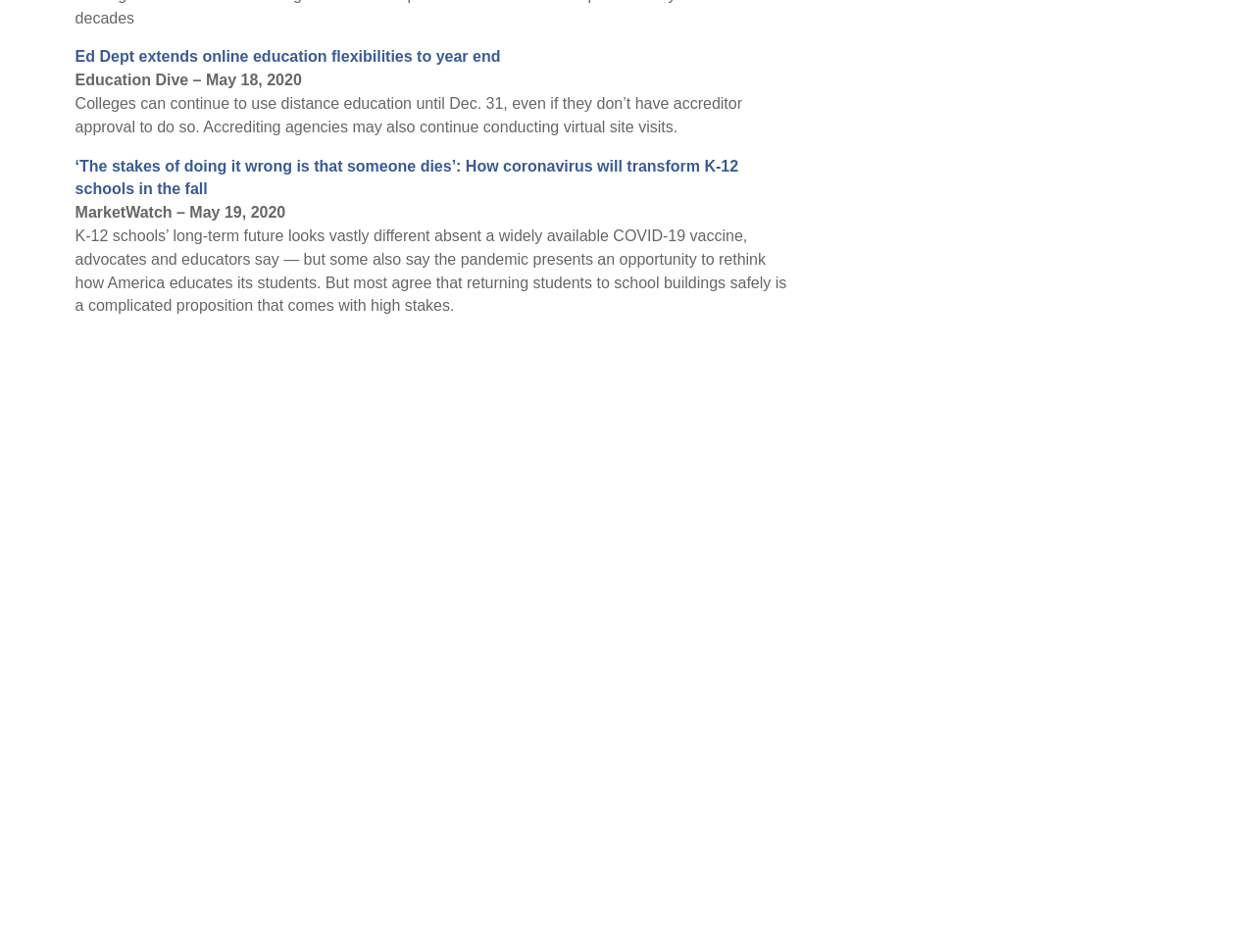Provide a brief response to the question using a single word or phrase: 
What is the focus of the 'Counselors' section?

College admissions